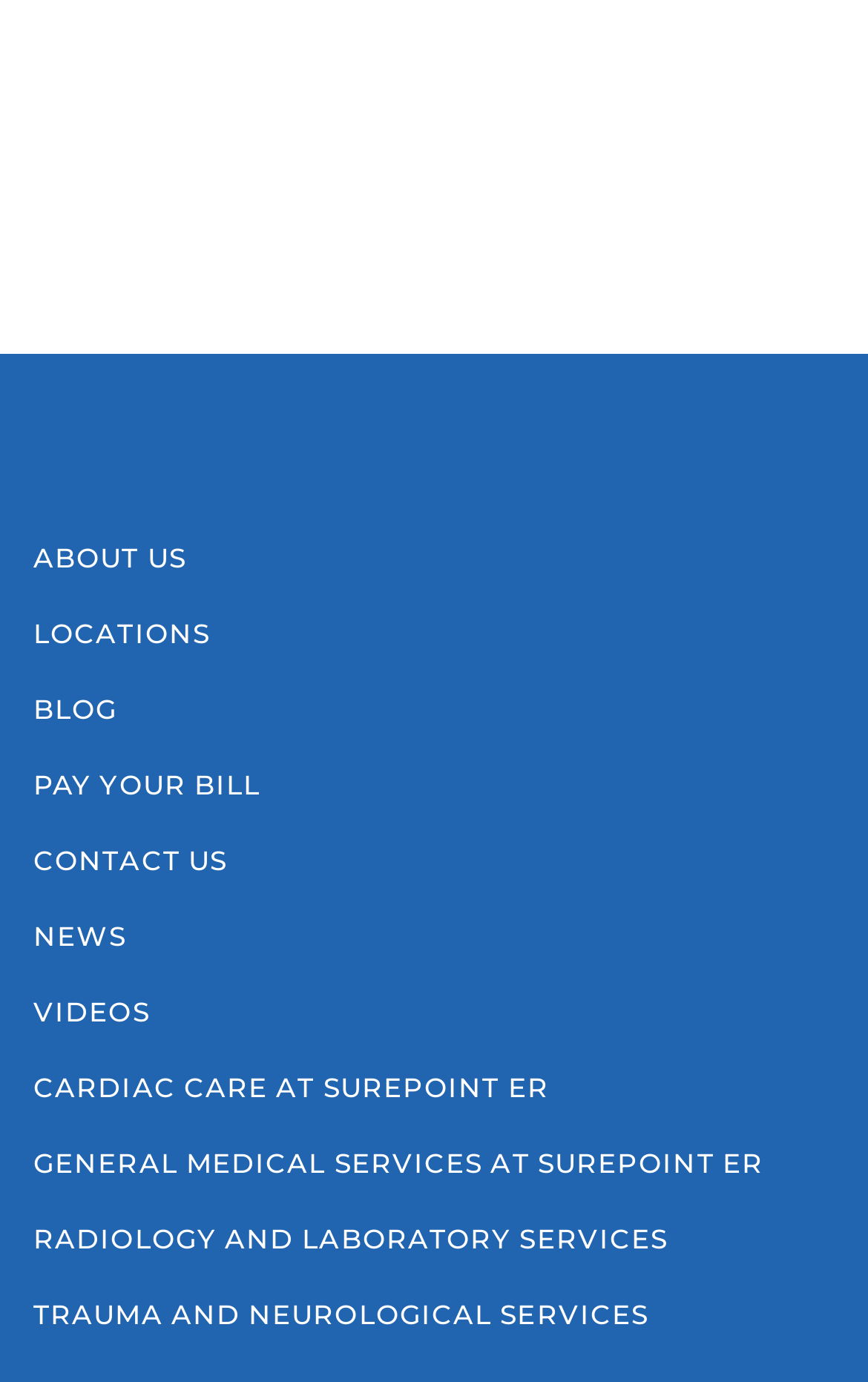What is the last link on the webpage?
Based on the screenshot, provide your answer in one word or phrase.

TRAUMA AND NEUROLOGICAL SERVICES